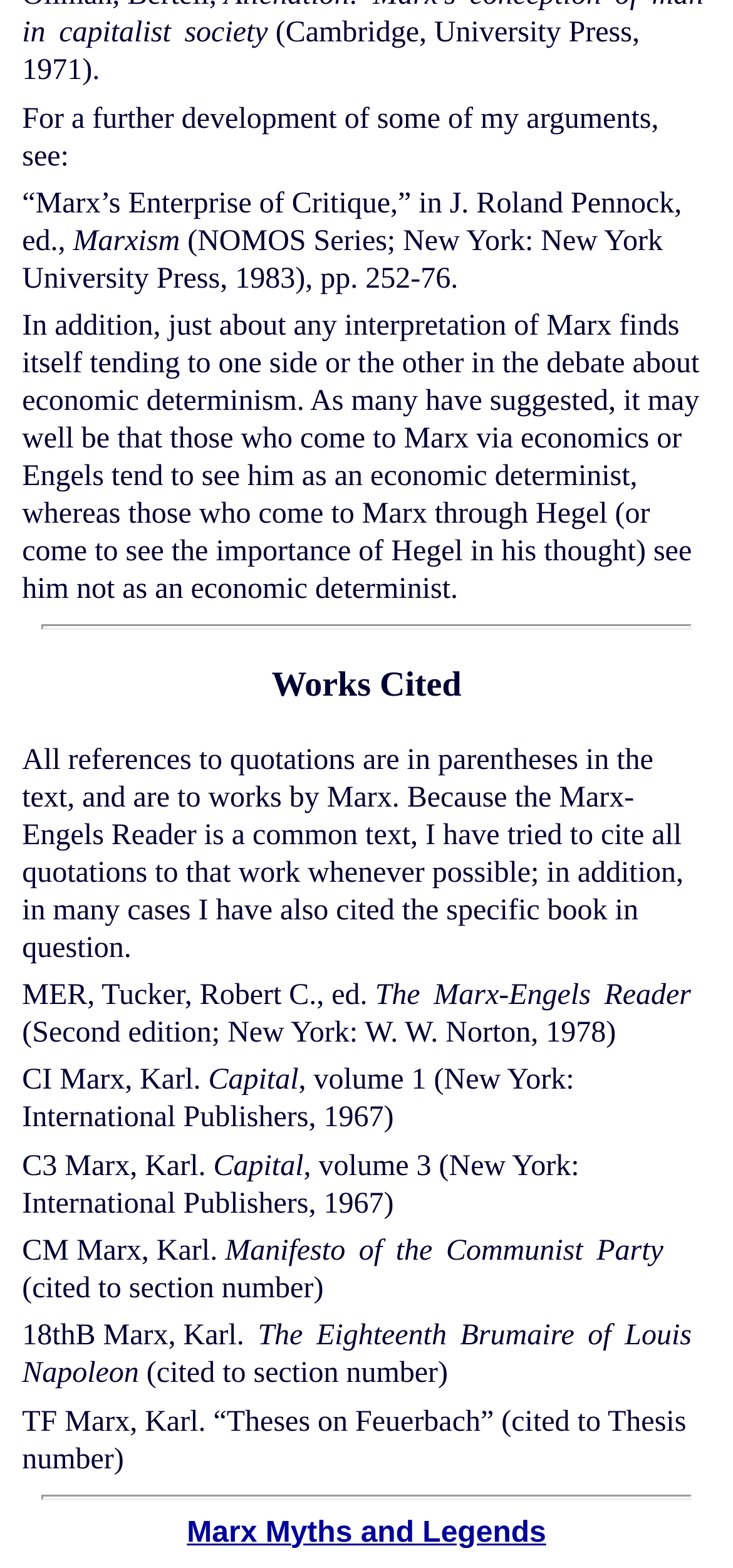Given the element description Marx Myths and Legends, predict the bounding box coordinates for the UI element in the webpage screenshot. The format should be (top-left x, top-left y, bottom-right x, bottom-right y), and the values should be between 0 and 1.

[0.255, 0.967, 0.745, 0.987]